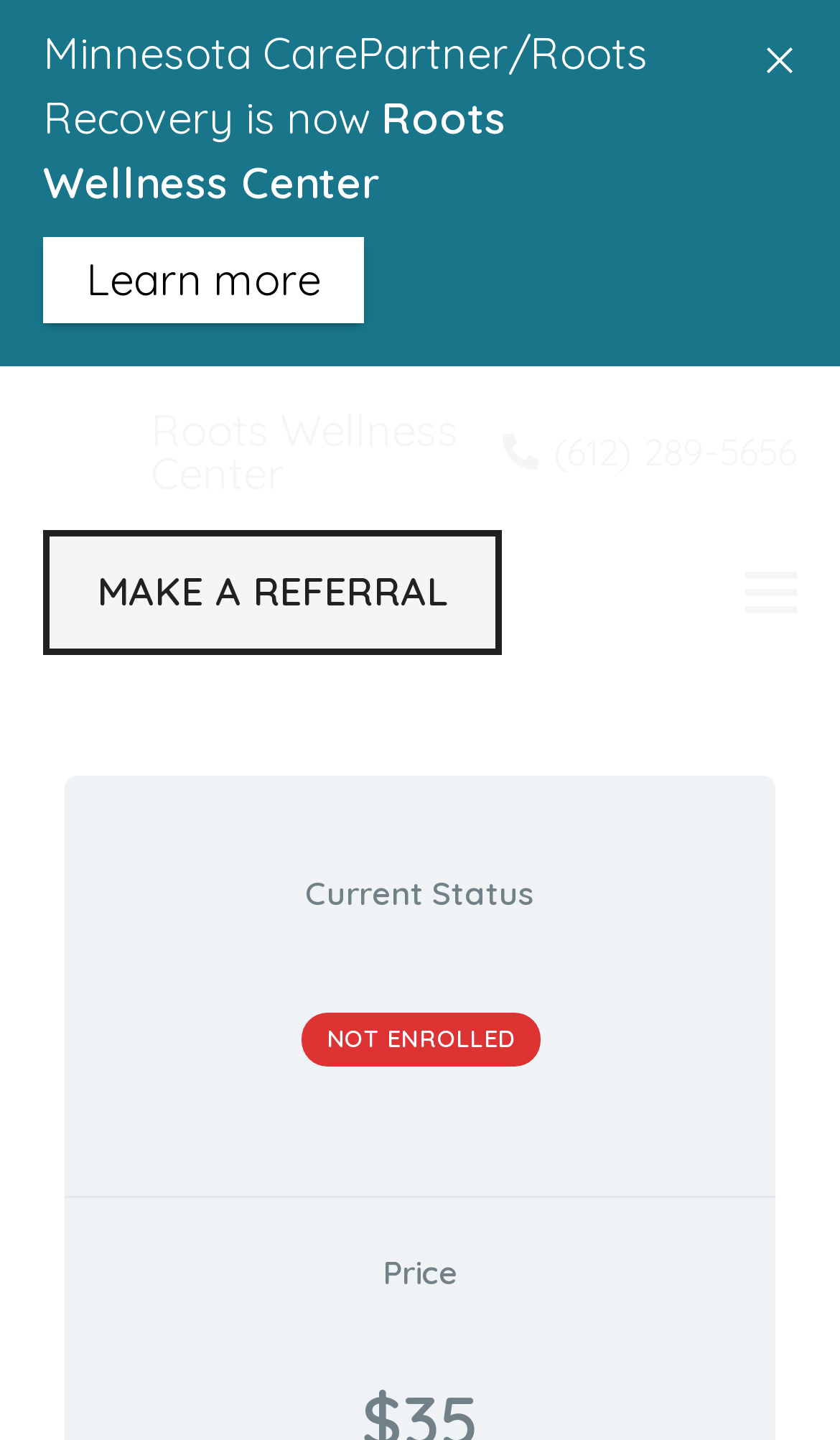What is the phone number of the wellness center?
Refer to the image and provide a one-word or short phrase answer.

(612) 289-5656